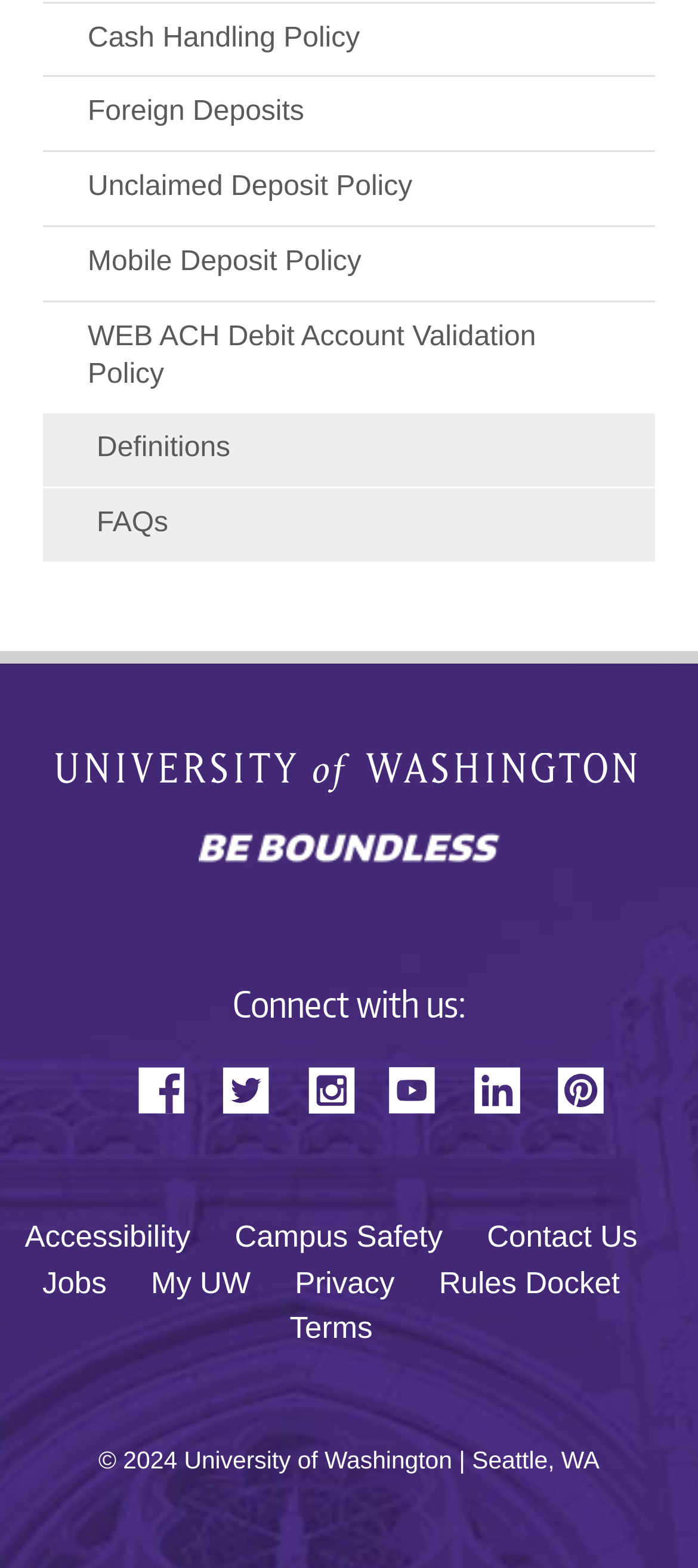Locate the bounding box coordinates of the element to click to perform the following action: 'Check the Copyright information'. The coordinates should be given as four float values between 0 and 1, in the form of [left, top, right, bottom].

[0.141, 0.923, 0.176, 0.94]